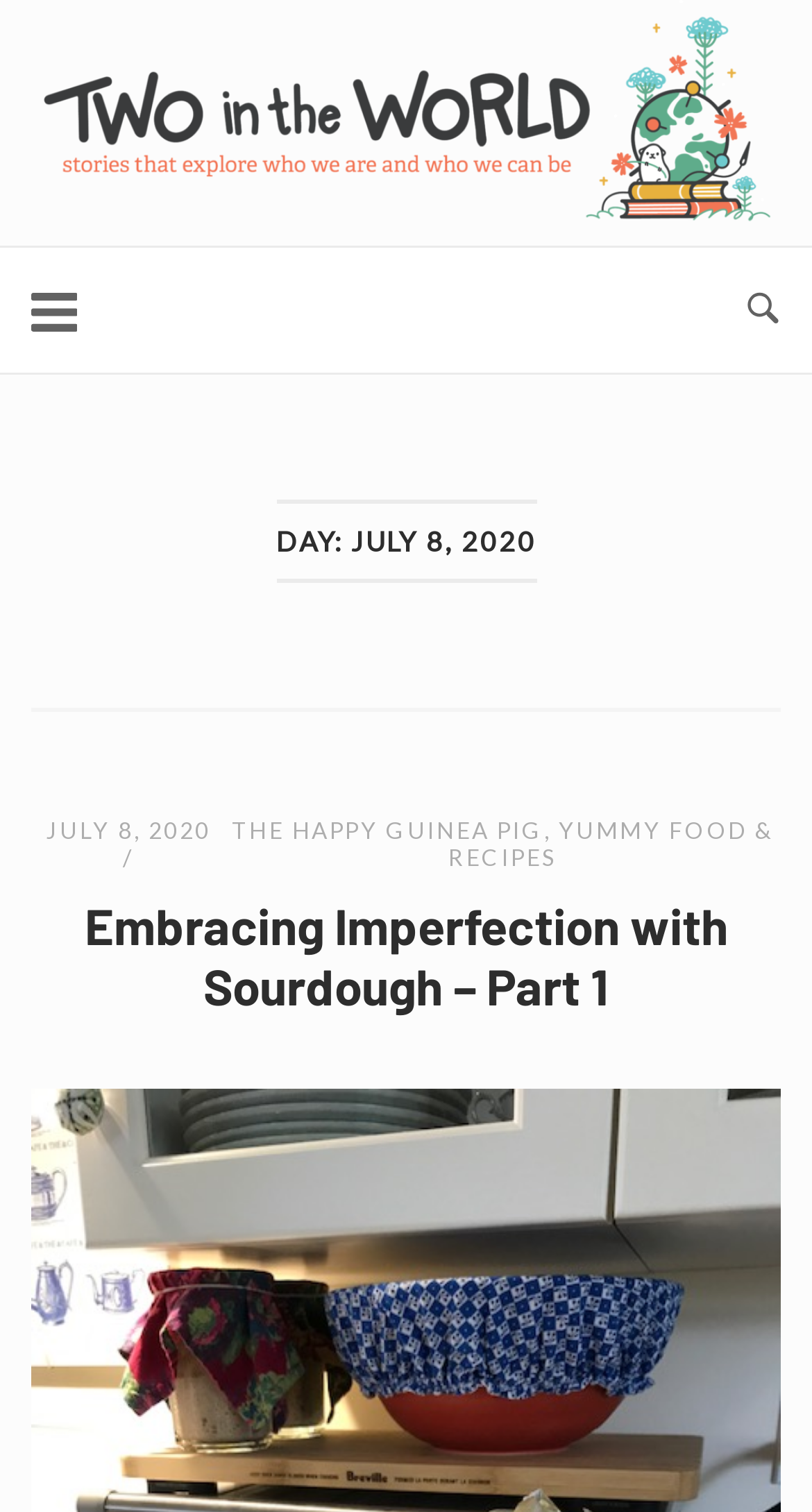Respond to the question below with a concise word or phrase:
What is the text on the top-left button?

Home